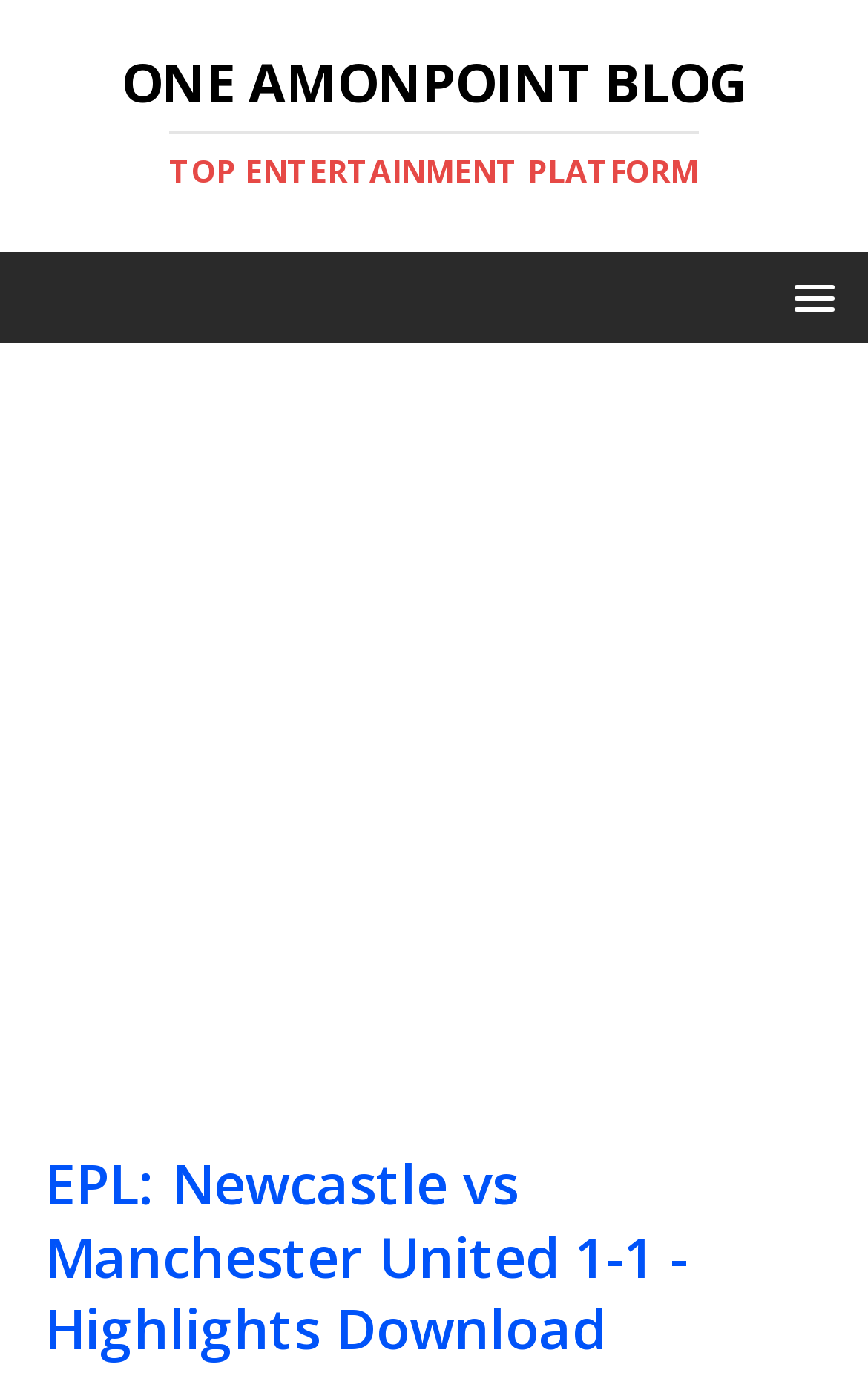Please answer the following question using a single word or phrase: 
What is the name of the blog?

ONE AMONPOINT BLOG